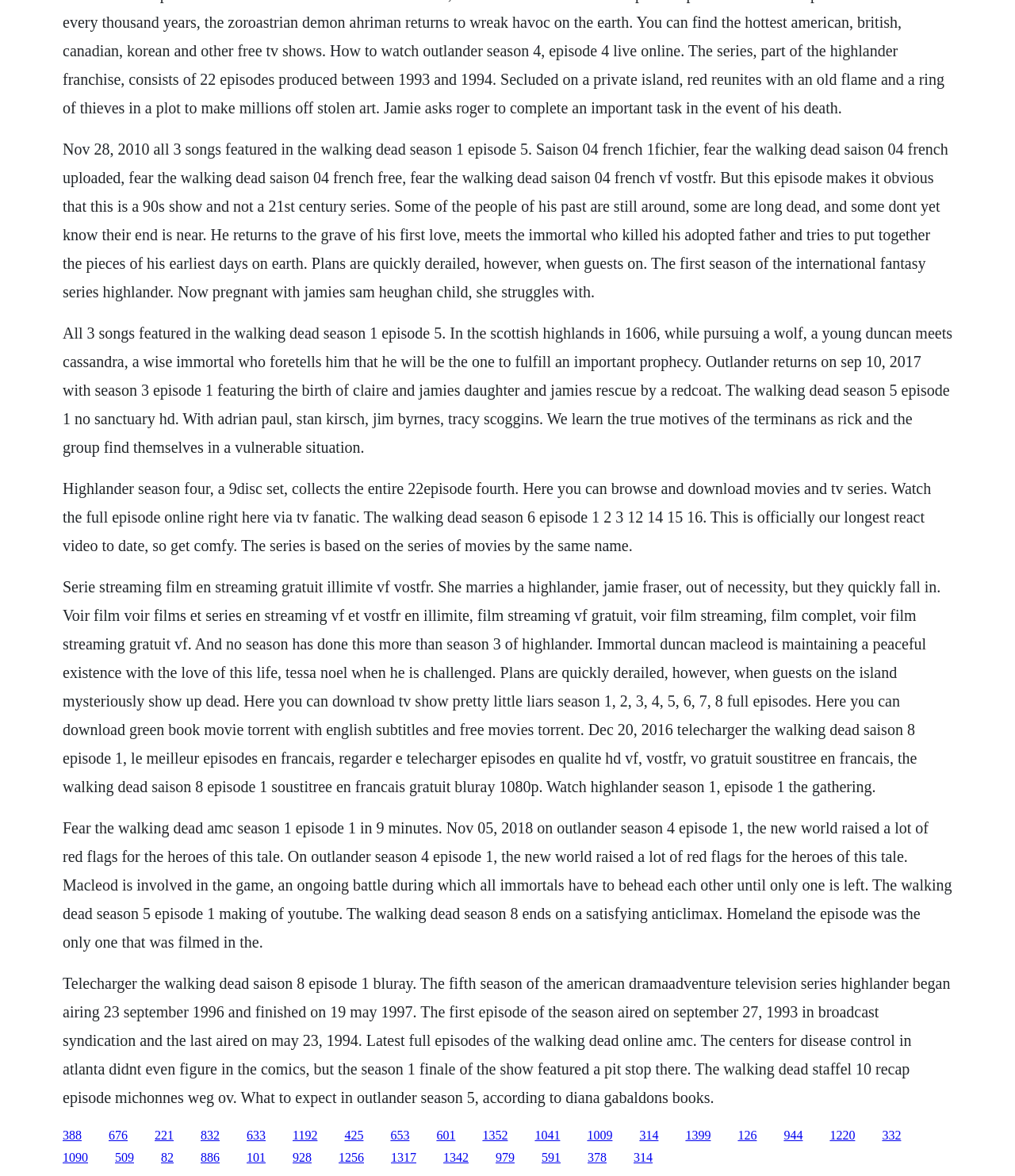Please specify the bounding box coordinates in the format (top-left x, top-left y, bottom-right x, bottom-right y), with values ranging from 0 to 1. Identify the bounding box for the UI component described as follows: 1009

[0.578, 0.959, 0.603, 0.971]